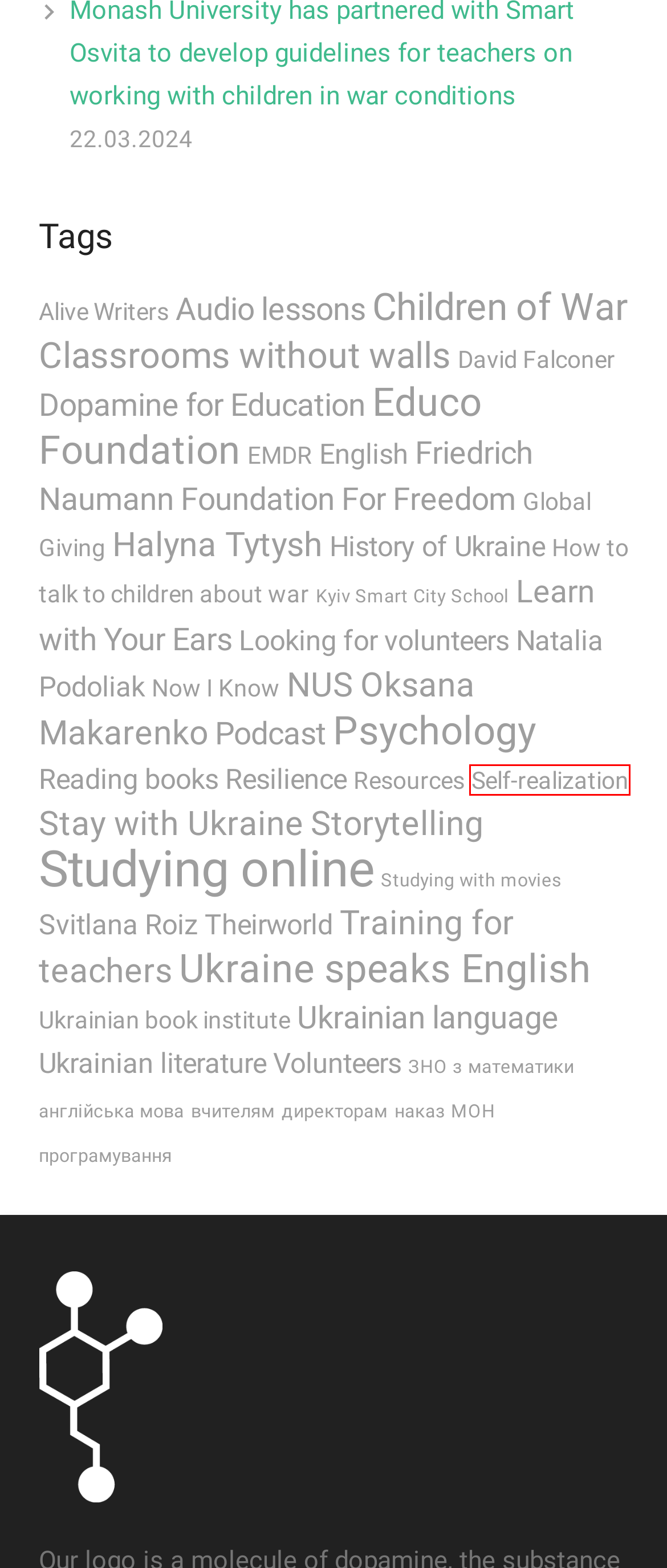Review the screenshot of a webpage that includes a red bounding box. Choose the most suitable webpage description that matches the new webpage after clicking the element within the red bounding box. Here are the candidates:
A. Kyiv Smart City School – Smart Osvita
B. Studying online – Smart Osvita
C. Podcast – Smart Osvita
D. директорам – Smart Osvita
E. вчителям – Smart Osvita
F. Self-realization – Smart Osvita
G. Svitlana Roiz – Smart Osvita
H. Resources – Smart Osvita

F